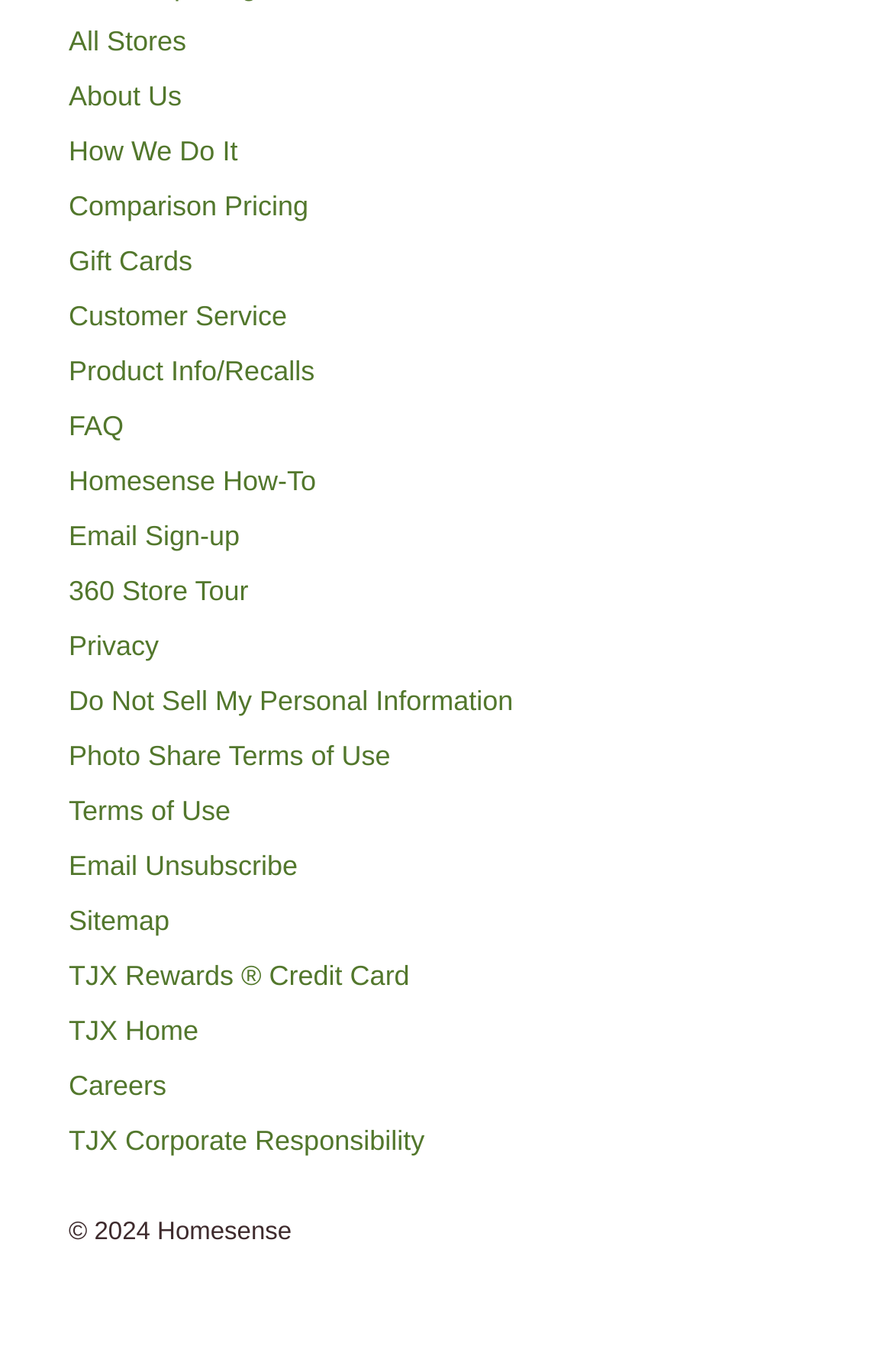From the screenshot, find the bounding box of the UI element matching this description: "About Us". Supply the bounding box coordinates in the form [left, top, right, bottom], each a float between 0 and 1.

[0.077, 0.061, 0.203, 0.084]